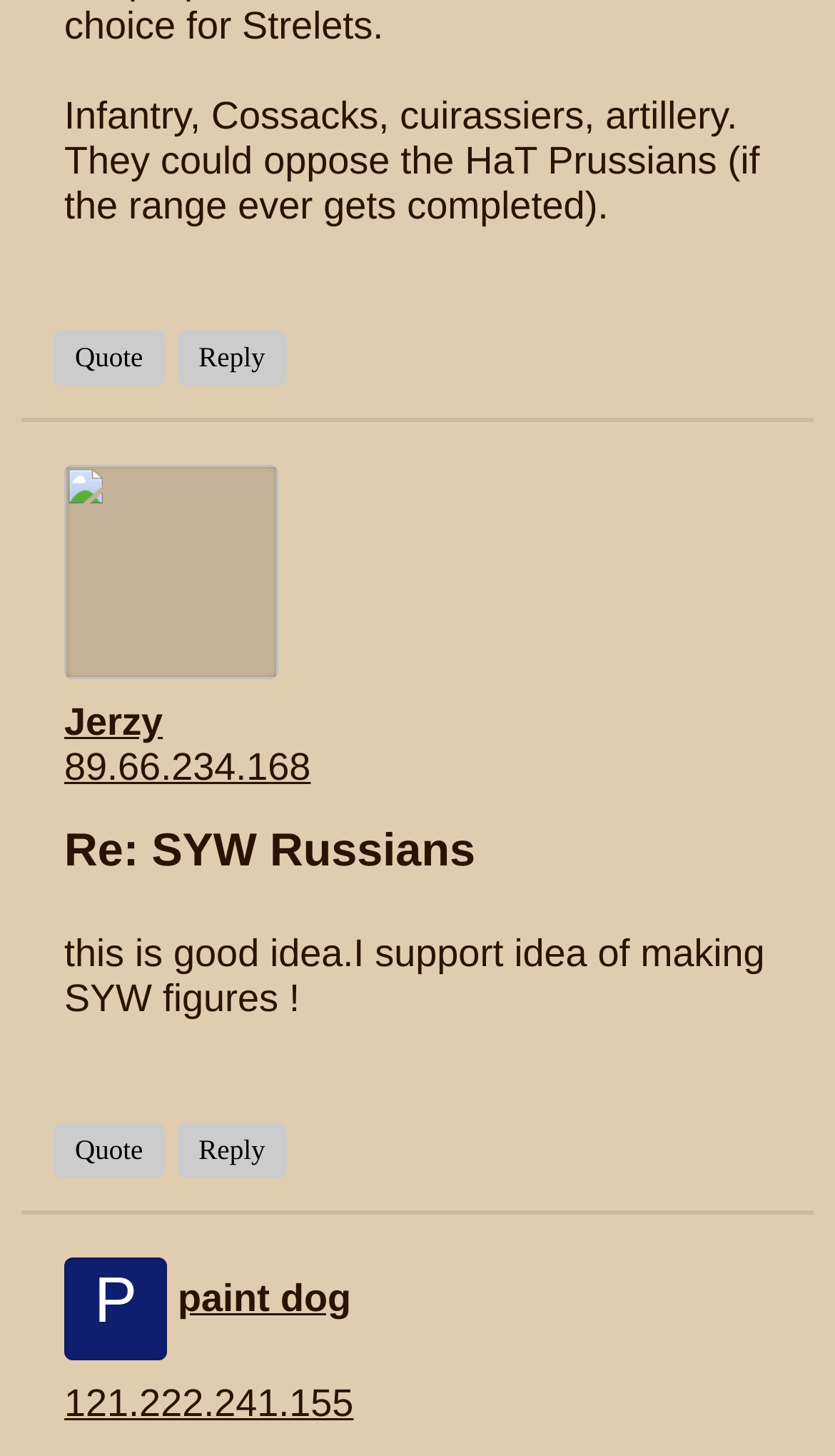What type of military units are mentioned? Based on the image, give a response in one word or a short phrase.

Infantry, Cossacks, cuirassiers, artillery